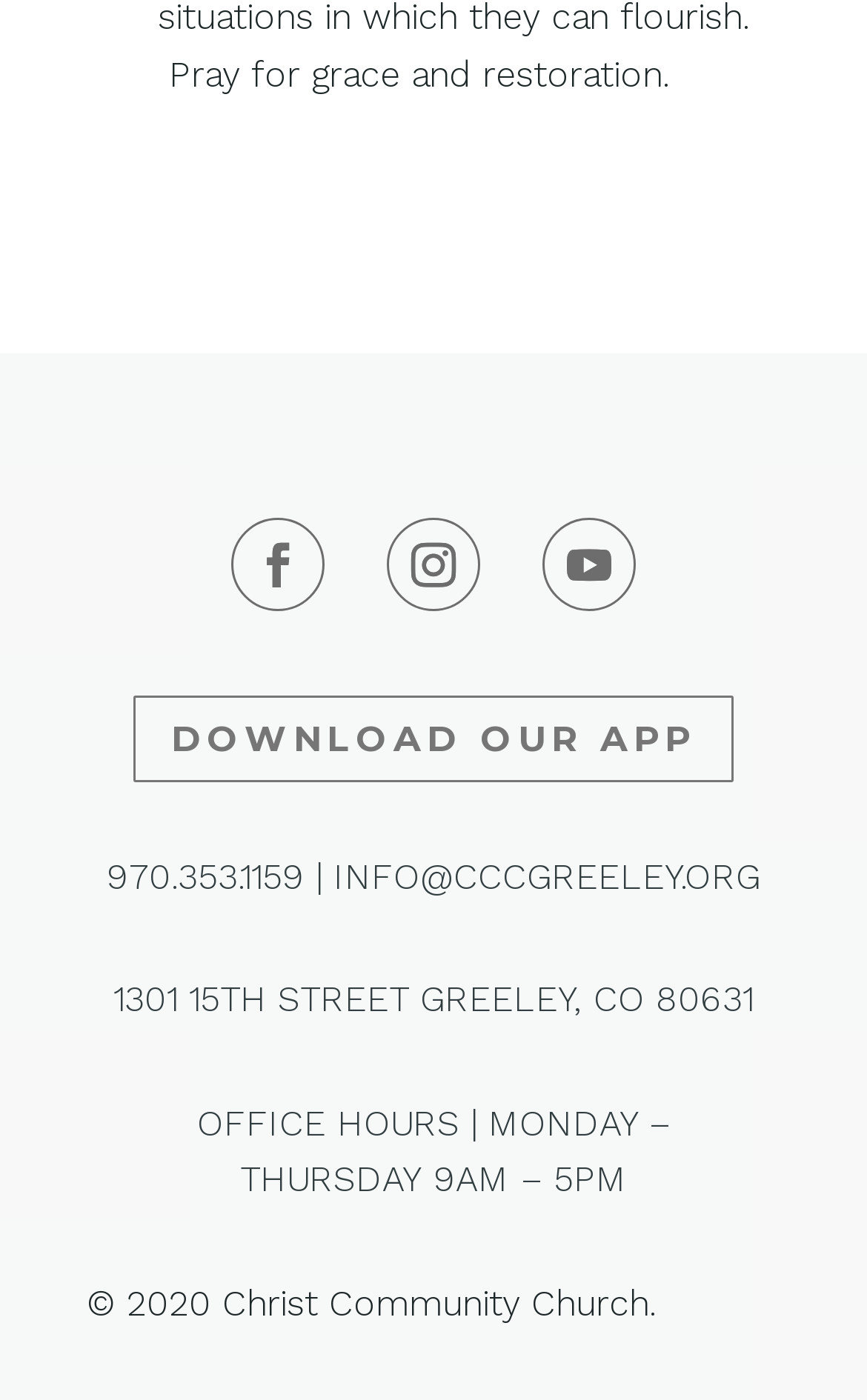Provide the bounding box coordinates, formatted as (top-left x, top-left y, bottom-right x, bottom-right y), with all values being floating point numbers between 0 and 1. Identify the bounding box of the UI element that matches the description: Download Our App

[0.154, 0.497, 0.846, 0.558]